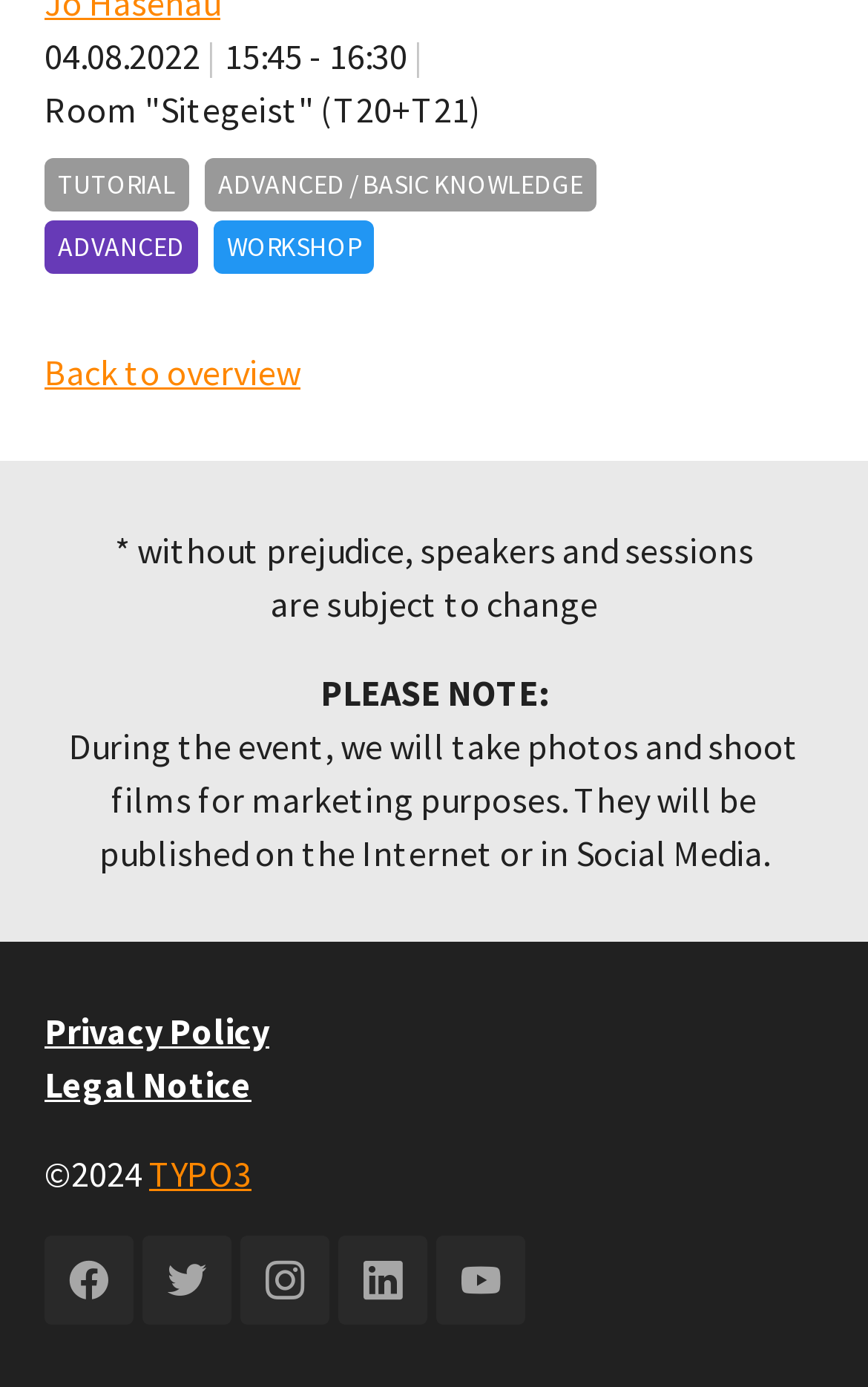Determine the bounding box coordinates of the clickable element to complete this instruction: "follow on Facebook". Provide the coordinates in the format of four float numbers between 0 and 1, [left, top, right, bottom].

[0.051, 0.891, 0.154, 0.955]